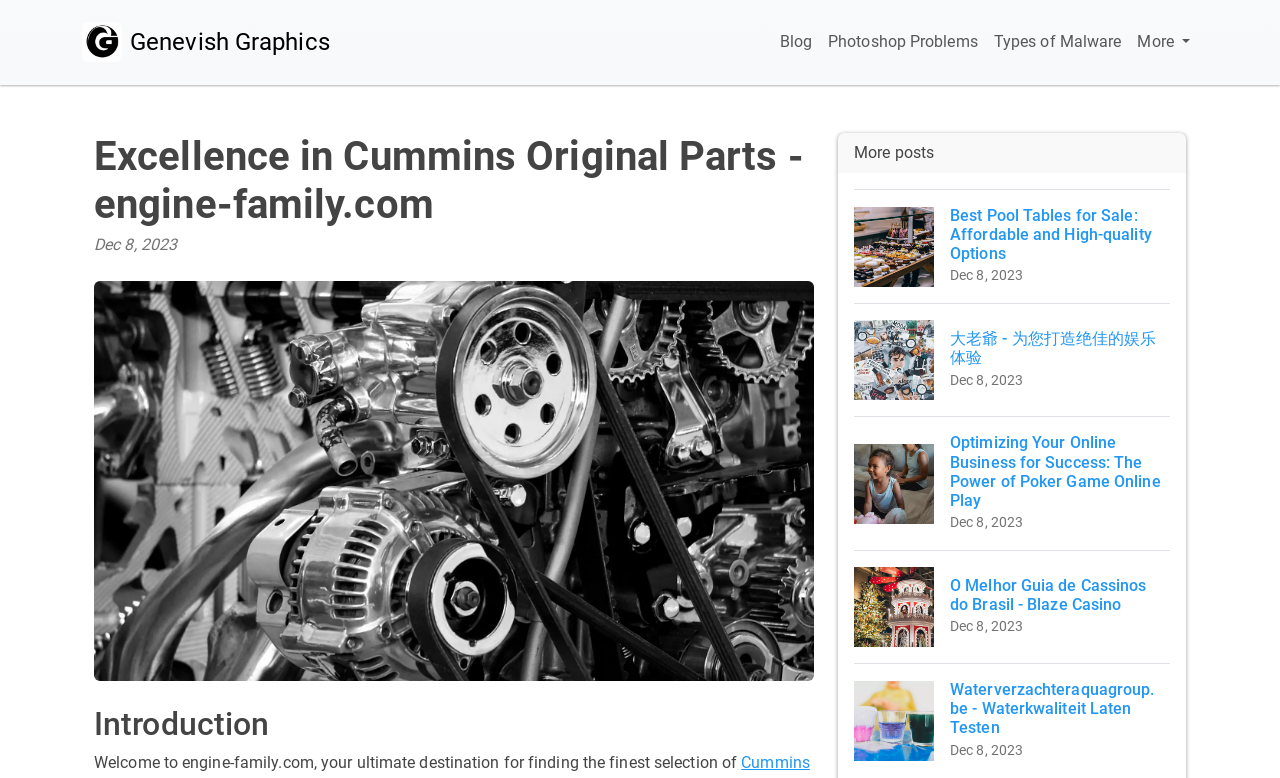Identify the bounding box of the UI element that matches this description: "Blog".

[0.603, 0.021, 0.641, 0.088]